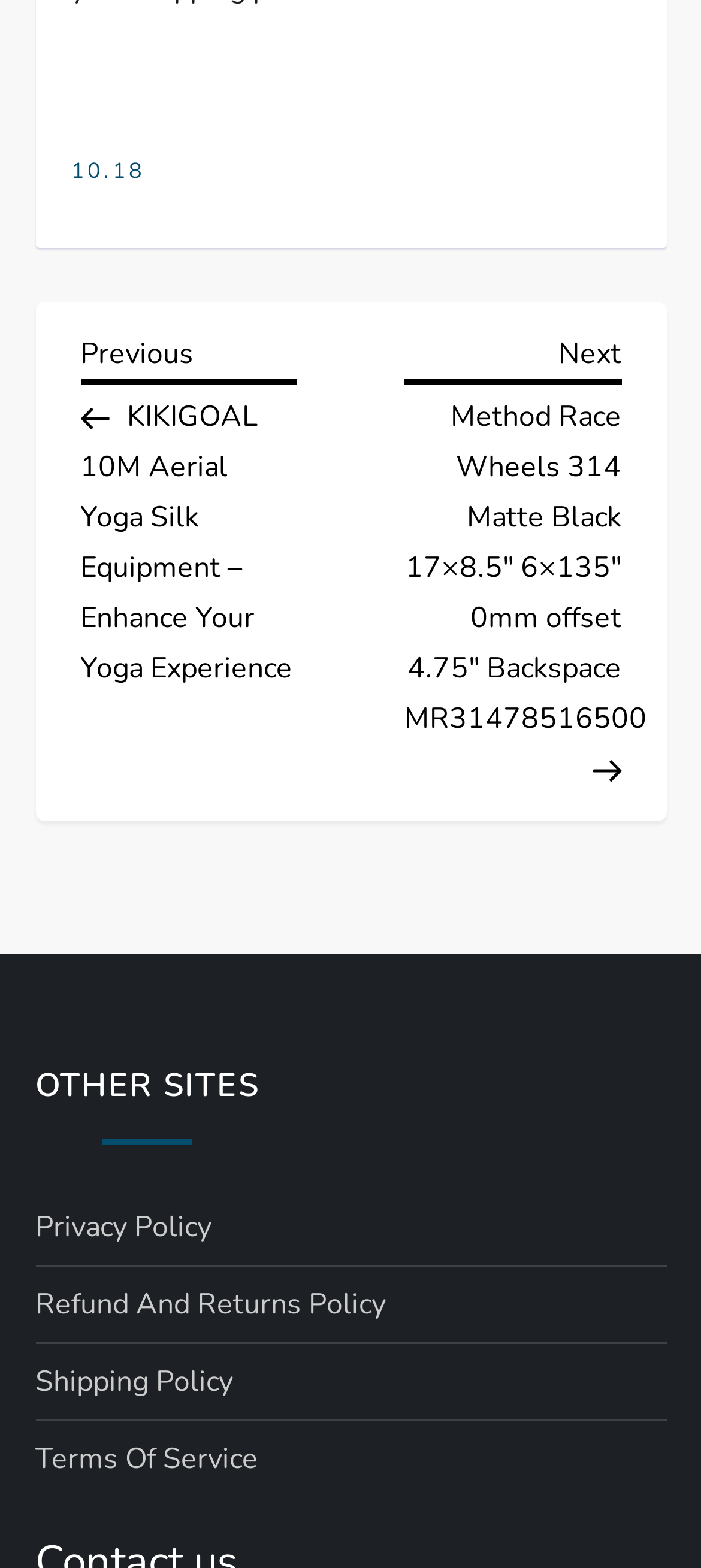How many navigation links are there?
Can you offer a detailed and complete answer to this question?

In the navigation section, I found two links, namely 'Previous Post' and 'Next Post', which are used for navigating between posts. Therefore, there are two navigation links.